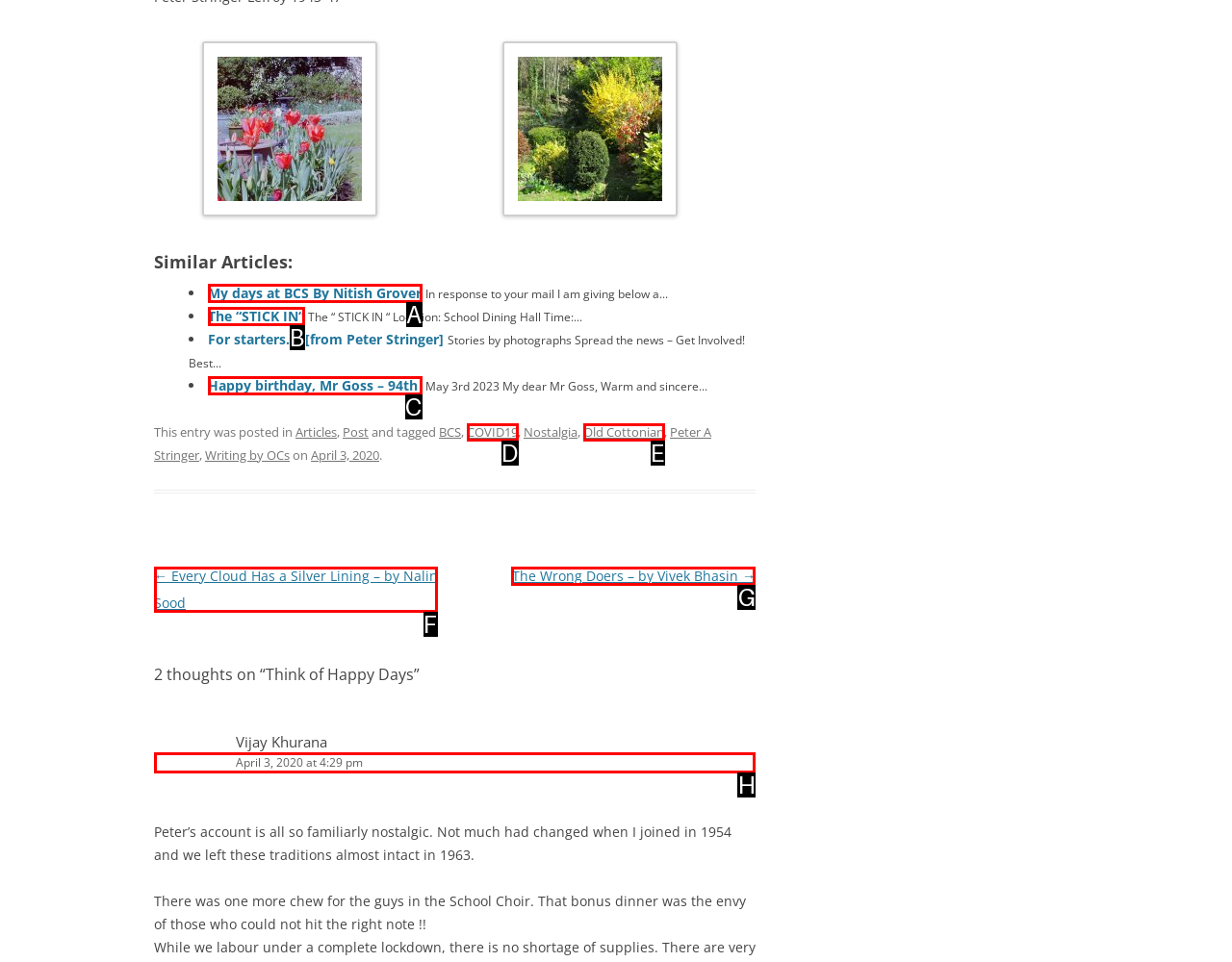To perform the task "Click on 'Every Cloud Has a Silver Lining – by Nalin Sood'", which UI element's letter should you select? Provide the letter directly.

F